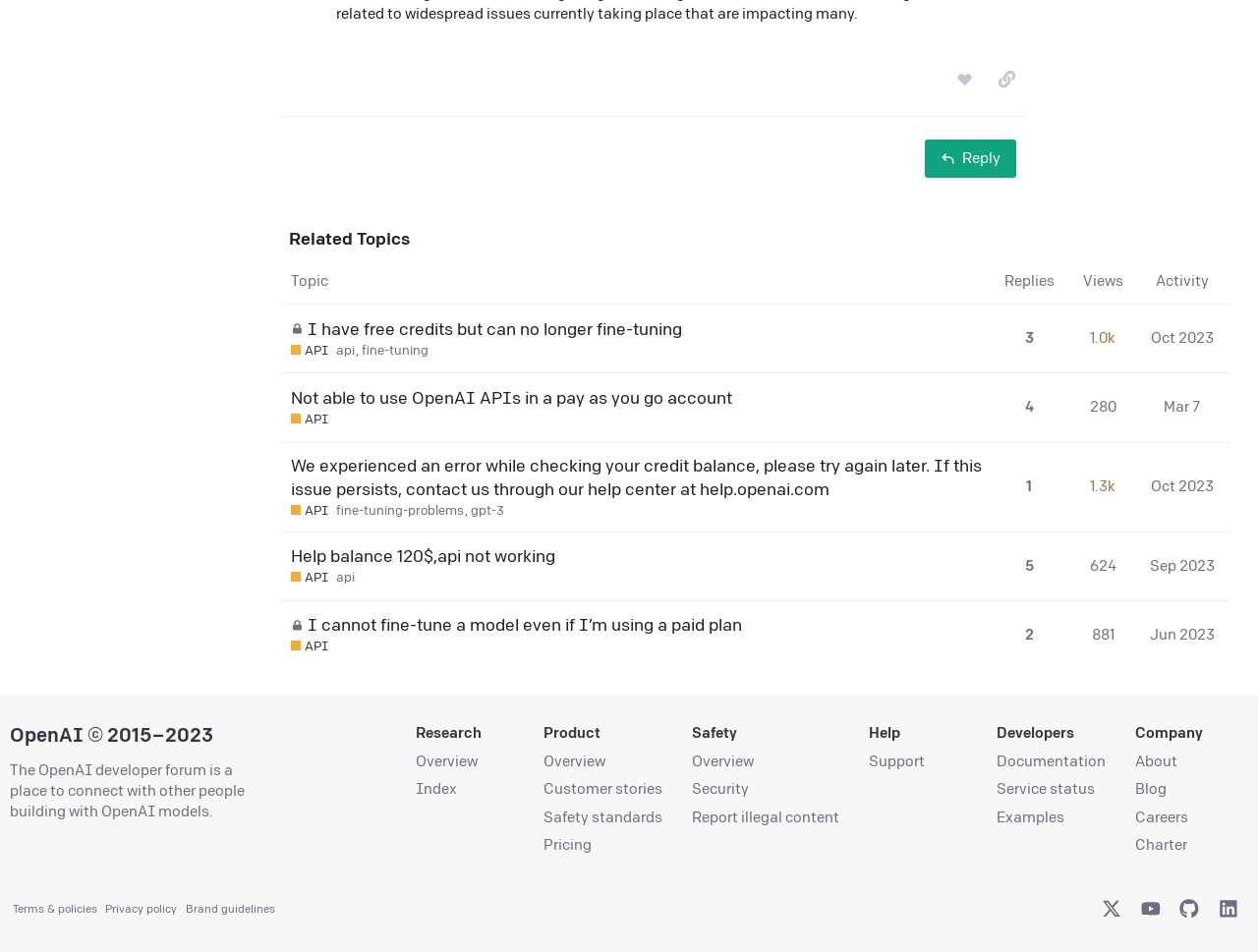Please identify the bounding box coordinates of where to click in order to follow the instruction: "reply to this post".

[0.735, 0.146, 0.808, 0.187]